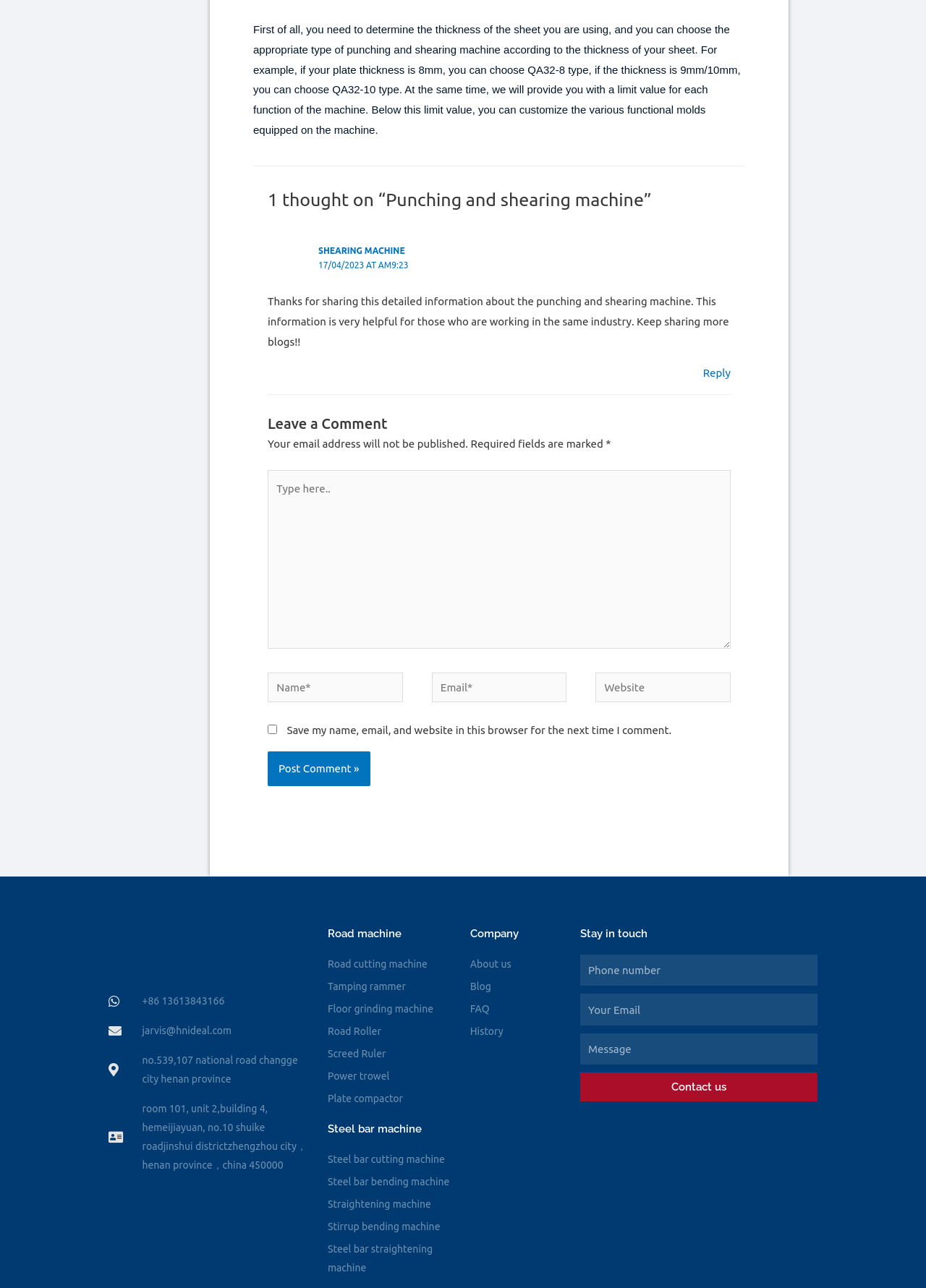Show the bounding box coordinates of the region that should be clicked to follow the instruction: "Click on Road cutting machine."

[0.354, 0.741, 0.492, 0.756]